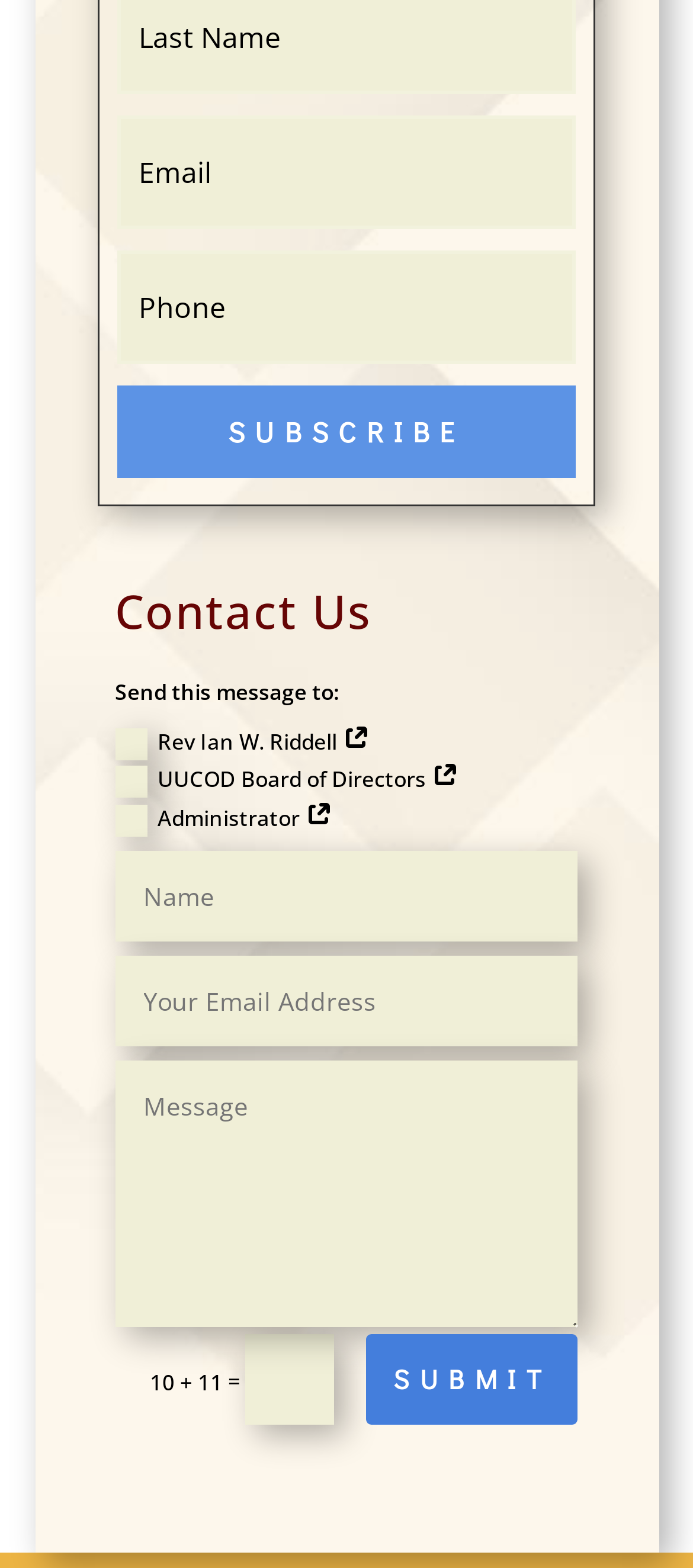Who is the recipient of the message?
Using the information from the image, give a concise answer in one word or a short phrase.

Rev Ian W. Riddell